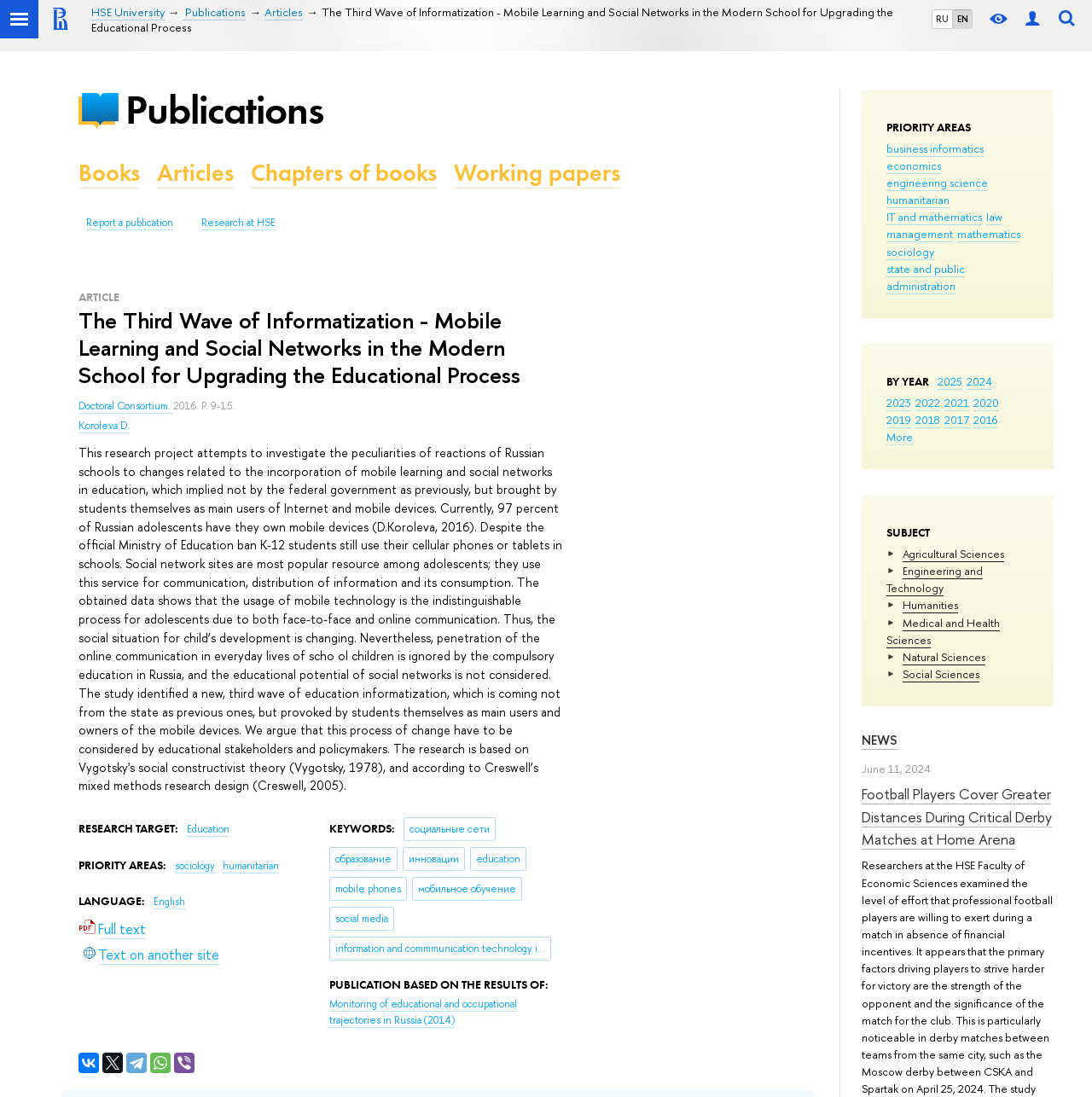Based on the image, provide a detailed and complete answer to the question: 
What is the research target of the article?

I found the answer by looking at the section with the heading 'RESEARCH TARGET' and the link below it, which indicates that the research target of the article is Education.